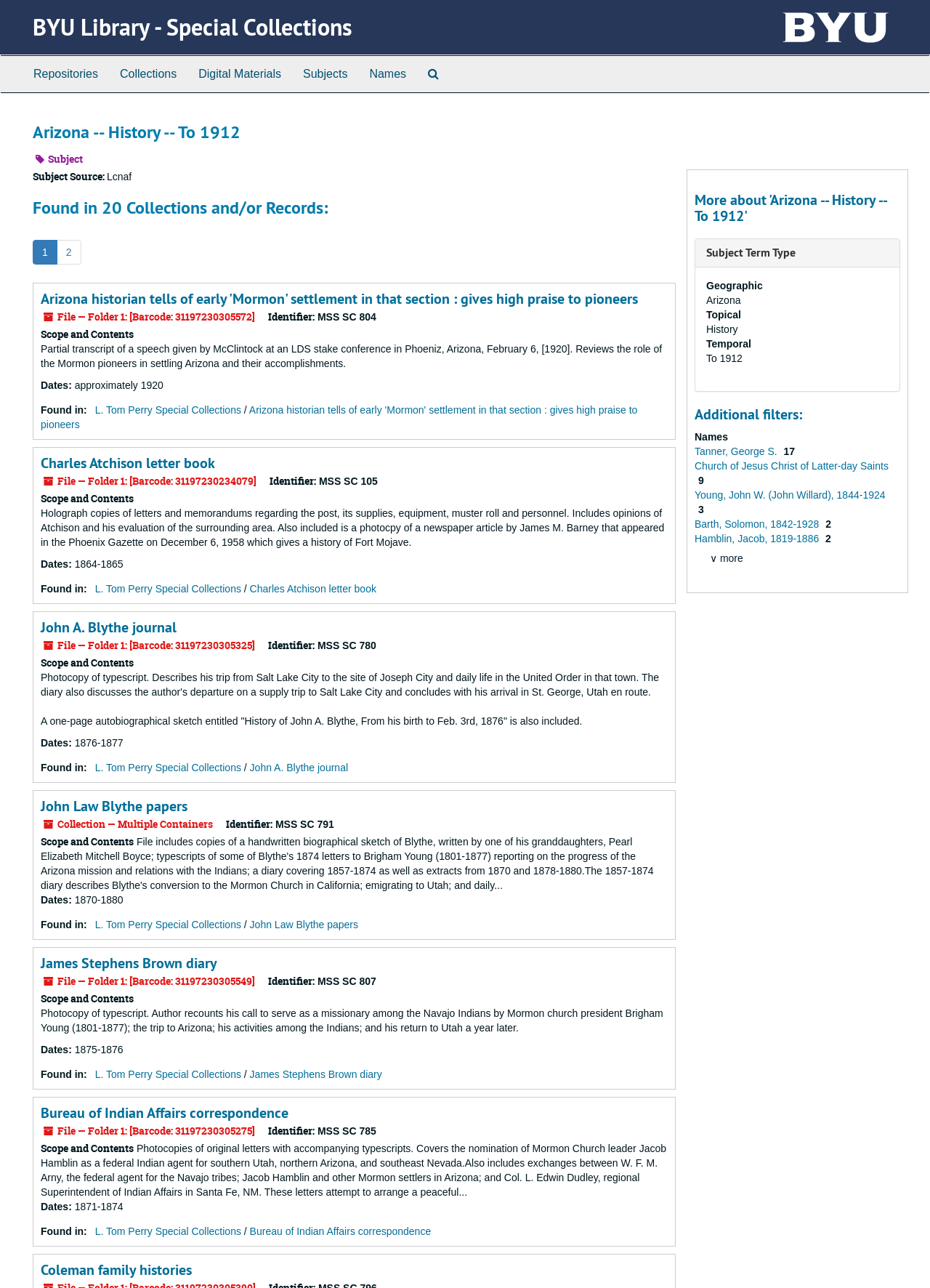What is the date range of the 'John A. Blythe journal'?
Based on the visual details in the image, please answer the question thoroughly.

I found the answer by reading the 'Dates' section below the 'John A. Blythe journal' heading, which shows the date range as '1876-1877'.